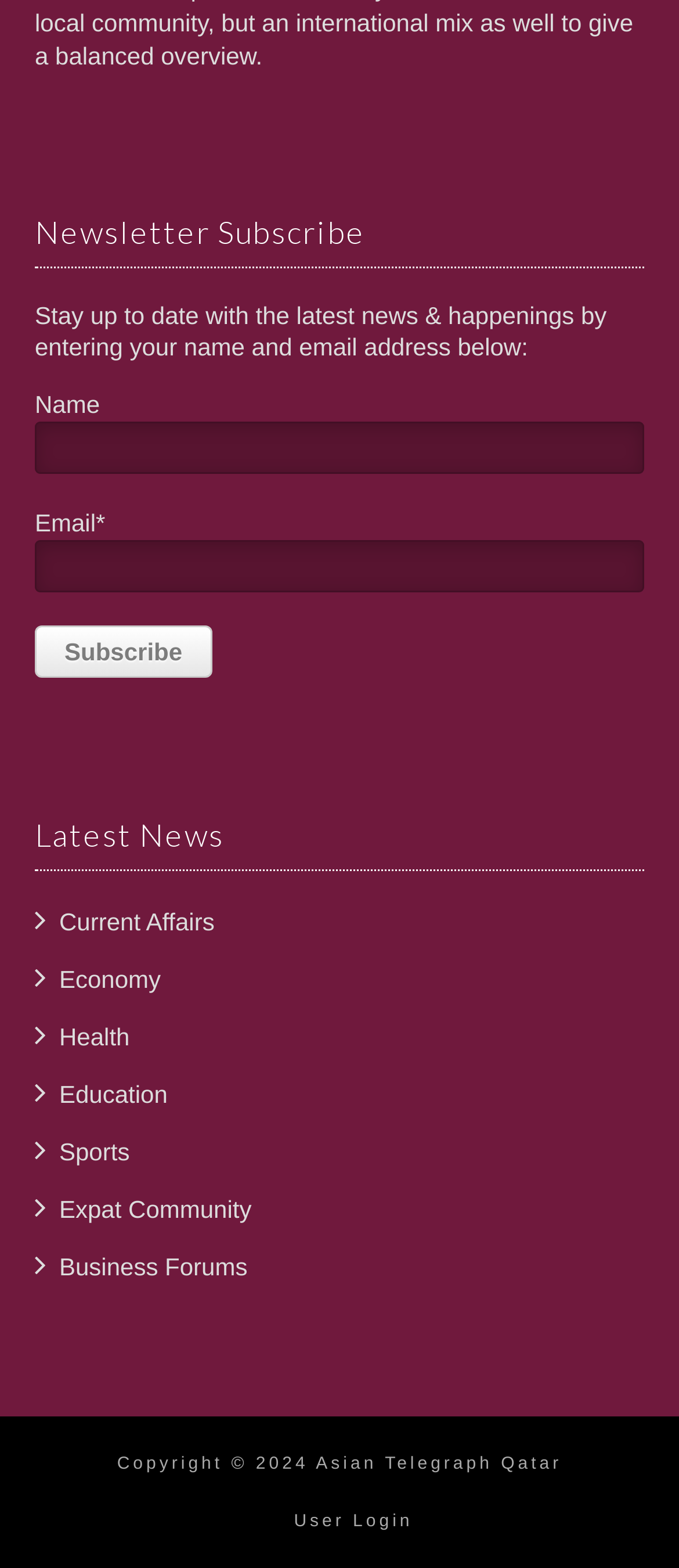Give a one-word or short-phrase answer to the following question: 
Is user login available?

Yes